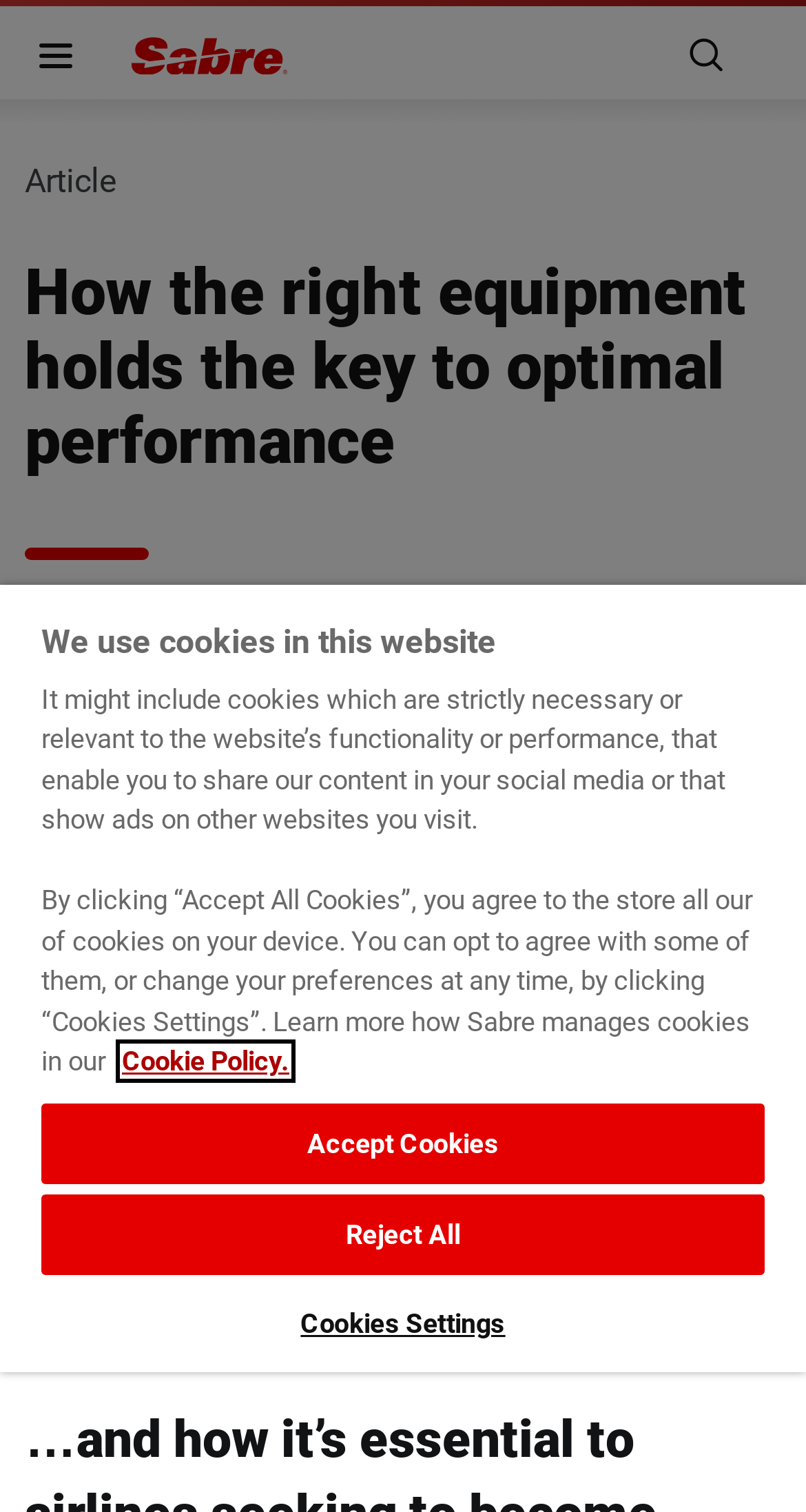What is the date of the article?
Using the image as a reference, answer the question with a short word or phrase.

October 26, 2022